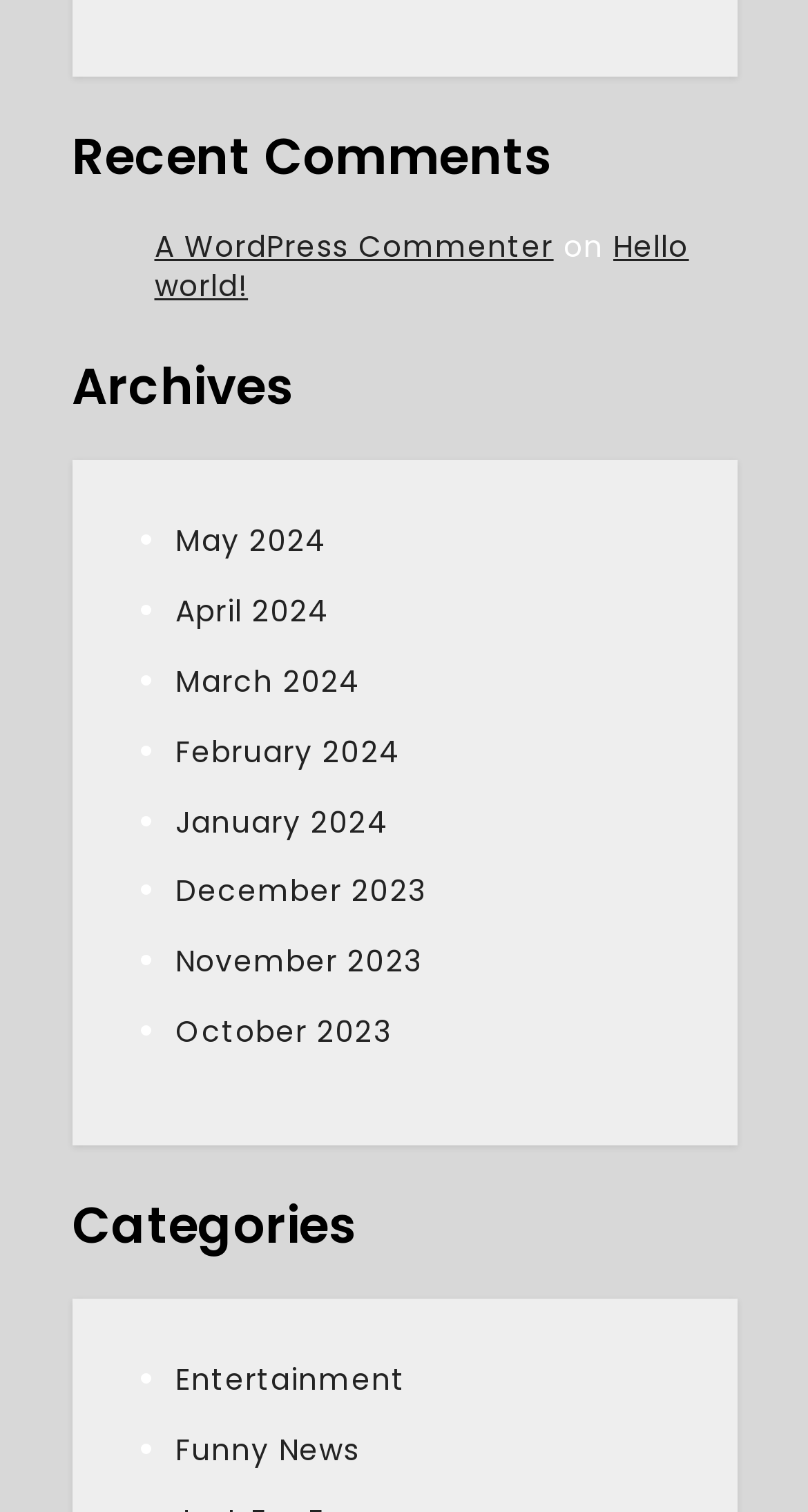Bounding box coordinates are specified in the format (top-left x, top-left y, bottom-right x, bottom-right y). All values are floating point numbers bounded between 0 and 1. Please provide the bounding box coordinate of the region this sentence describes: Girl’s Festival: Hina-Matsuri

None